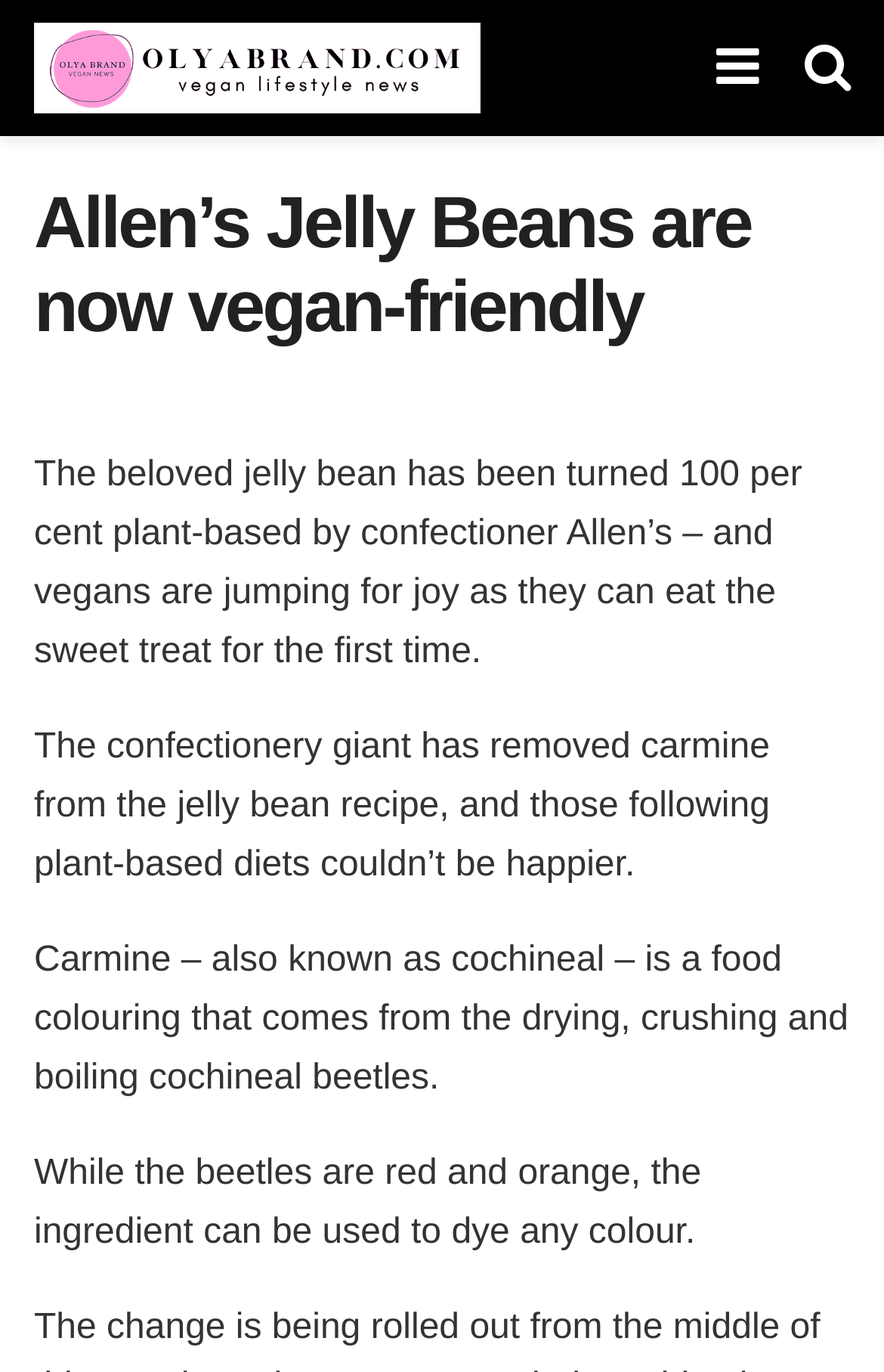What is the reaction of vegans to Allen’s Jelly Beans being vegan-friendly?
Kindly offer a detailed explanation using the data available in the image.

The webpage mentions that vegans are jumping for joy as they can eat the sweet treat for the first time, indicating their excitement and happiness about Allen’s Jelly Beans being vegan-friendly.